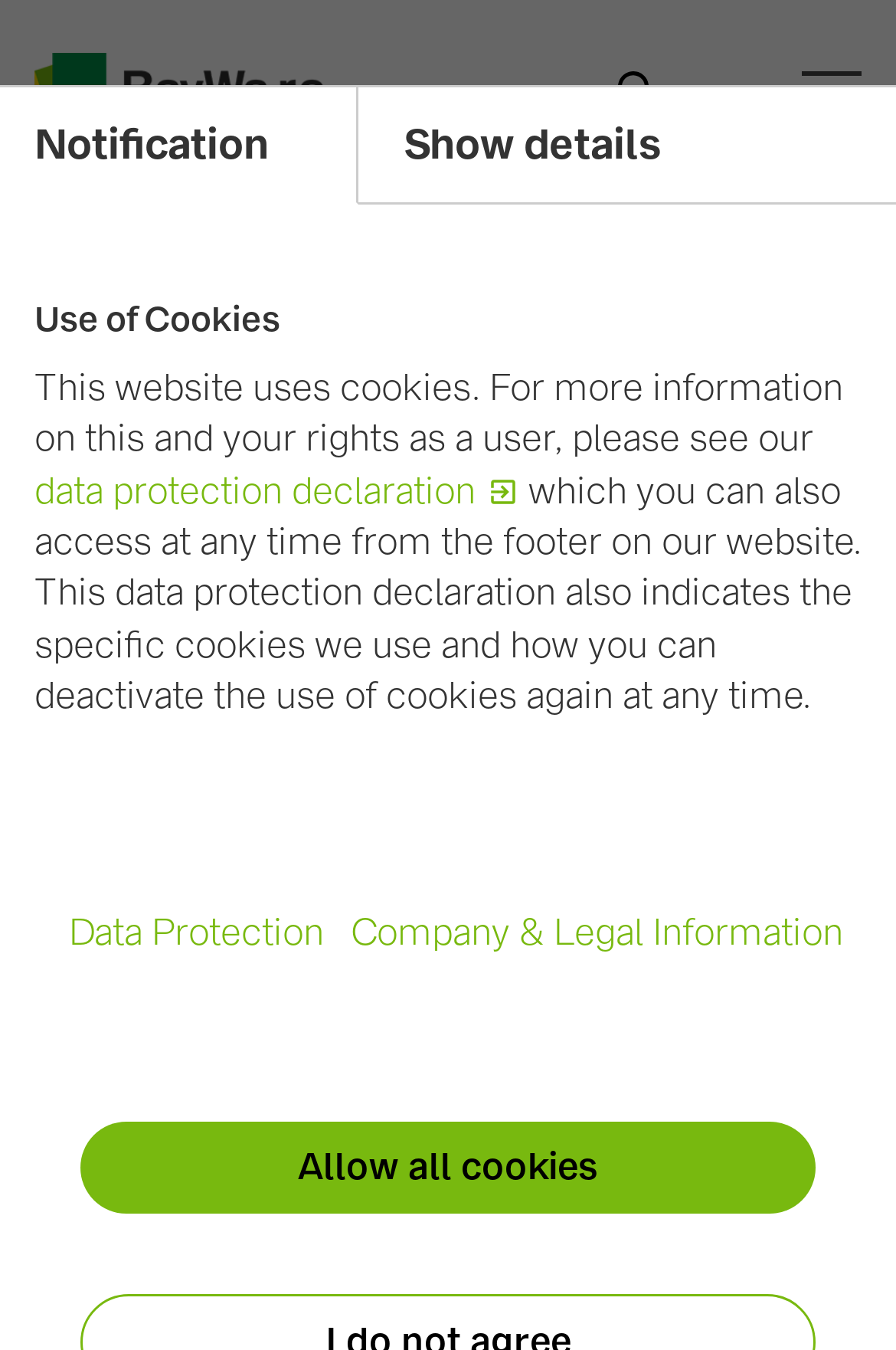Could you identify the text that serves as the heading for this webpage?

Managing Renewable Energy Projects in Benelux